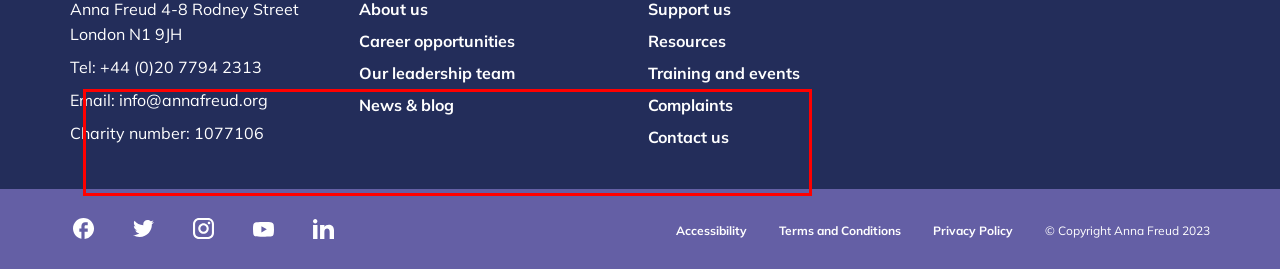Look at the screenshot of the webpage, locate the red rectangle bounding box, and generate the text content that it contains.

A mixed-method design was used, with qualitative coding analyses for the (T¹) assessment report for Court and interview at T2 using the Comprehensive Child Adaptation Measure (CCAM) and the Measure of Infant Relationships and Adaptation (MIRA), and quantitative analyses for the SDQ, APQ, WASI and FQQ.